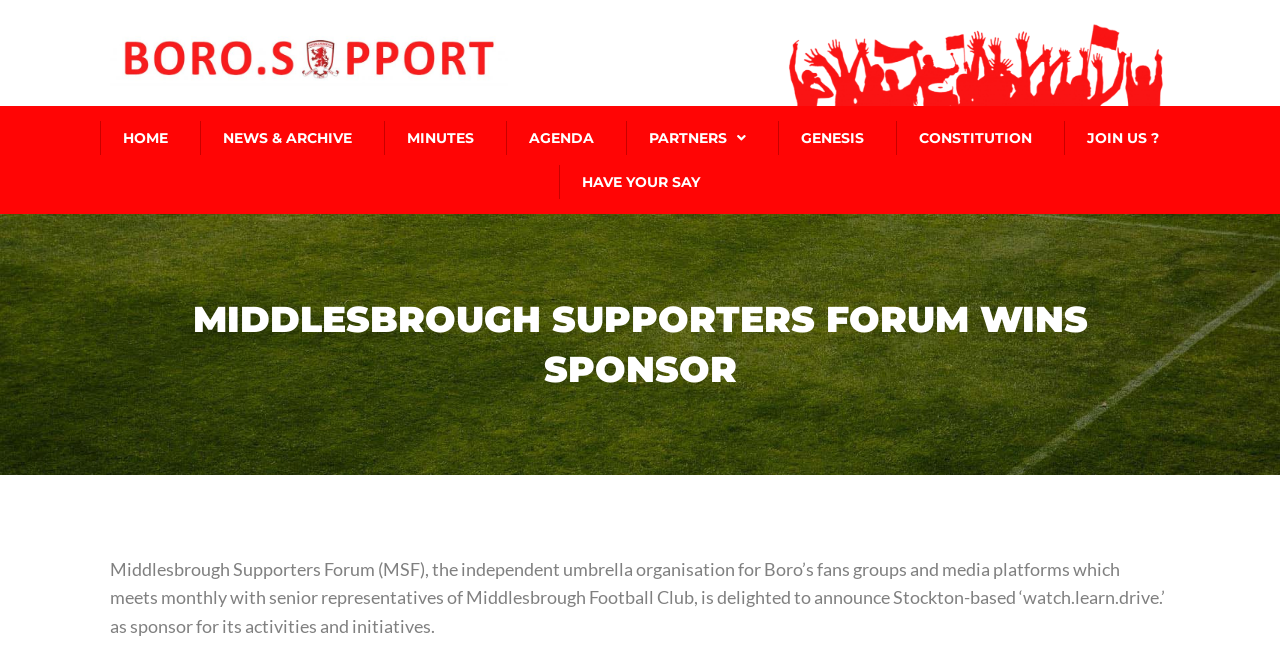Bounding box coordinates are specified in the format (top-left x, top-left y, bottom-right x, bottom-right y). All values are floating point numbers bounded between 0 and 1. Please provide the bounding box coordinate of the region this sentence describes: Home

[0.078, 0.186, 0.148, 0.238]